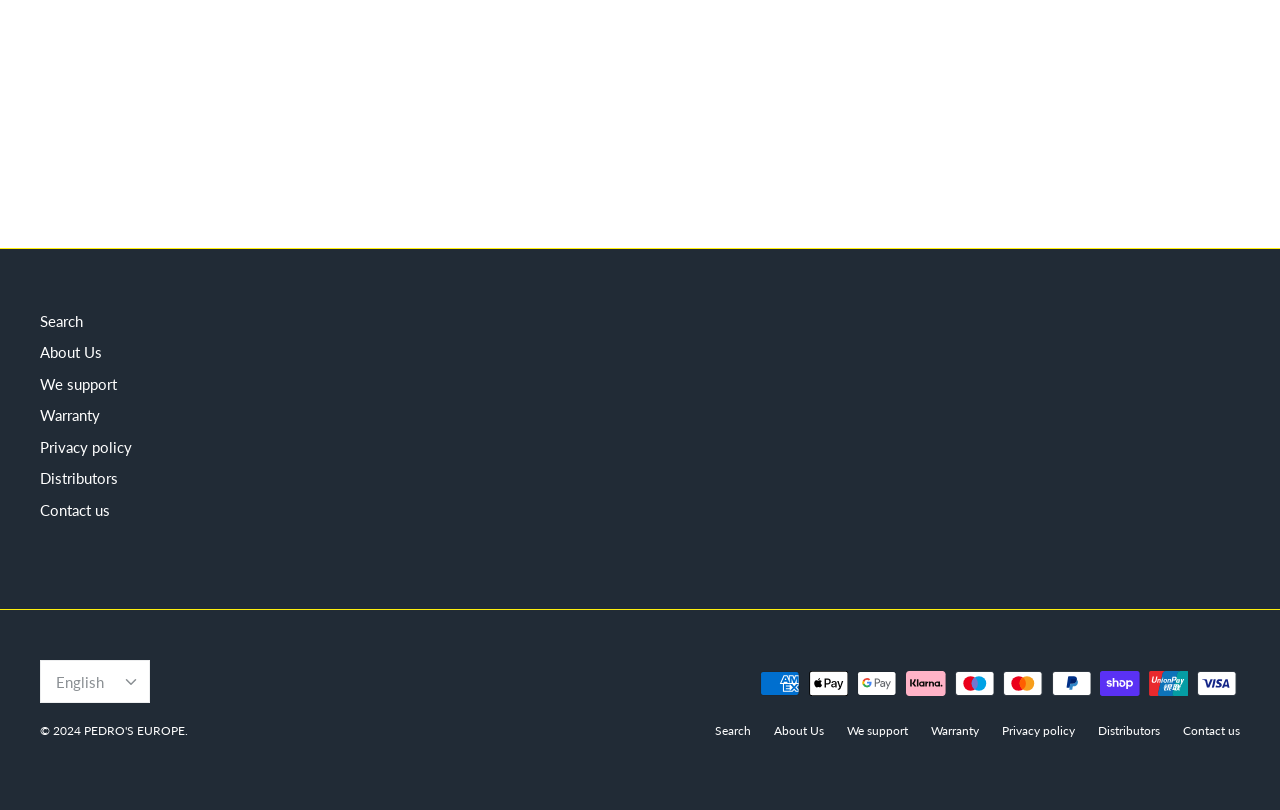Answer the question below in one word or phrase:
What is the copyright year of the website?

2024